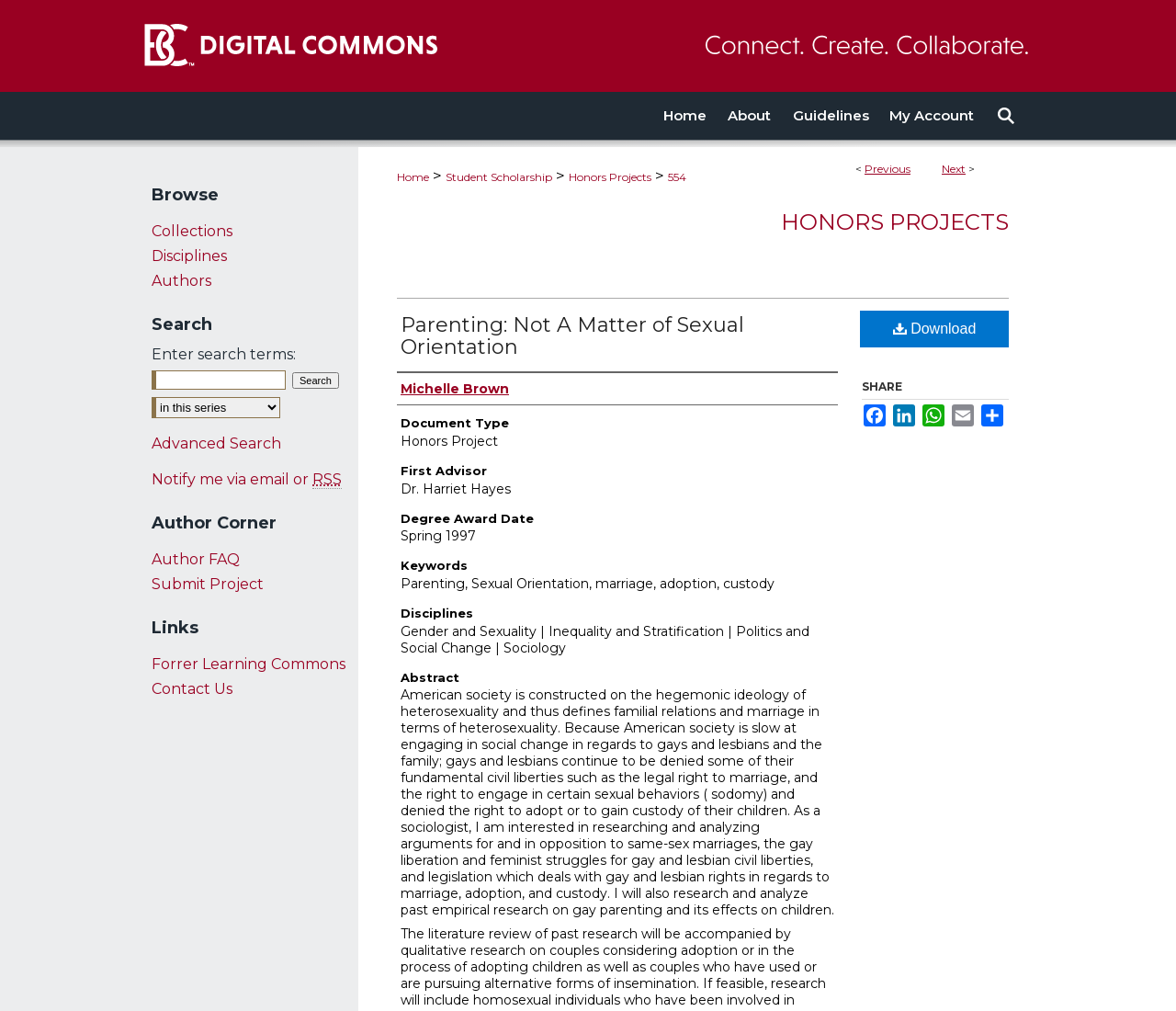Please indicate the bounding box coordinates of the element's region to be clicked to achieve the instruction: "Browse collections". Provide the coordinates as four float numbers between 0 and 1, i.e., [left, top, right, bottom].

[0.129, 0.22, 0.305, 0.237]